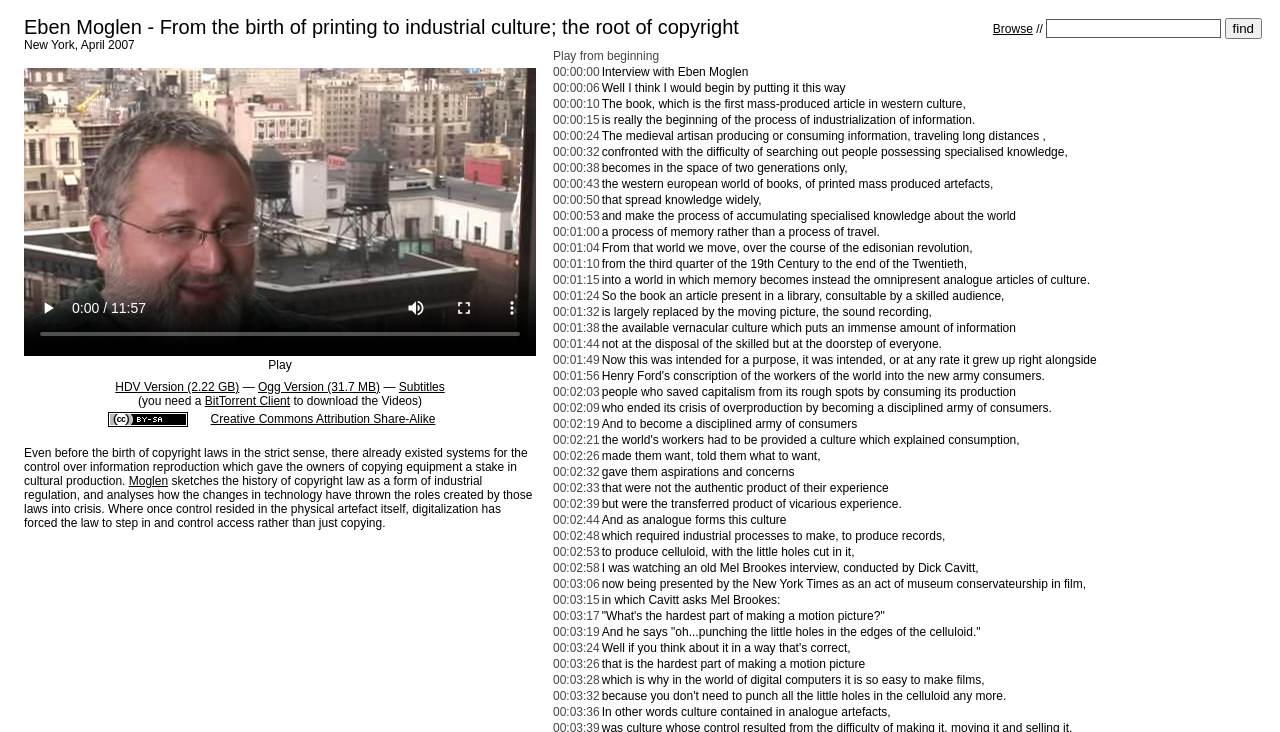Find the coordinates for the bounding box of the element with this description: "parent_node: Browse // value="find"".

[0.957, 0.025, 0.986, 0.053]